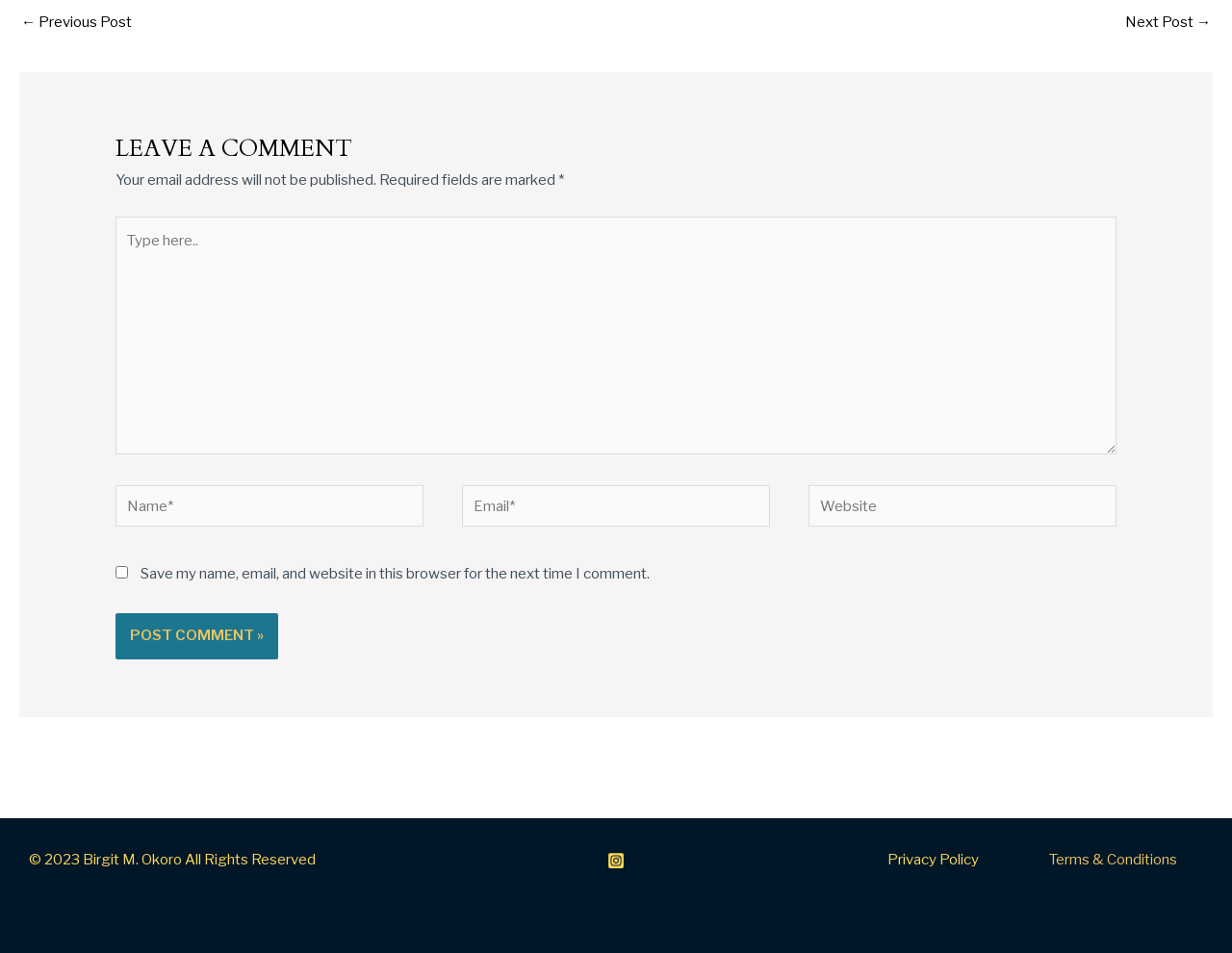What is the copyright year mentioned at the bottom of the page?
Give a one-word or short phrase answer based on the image.

2023